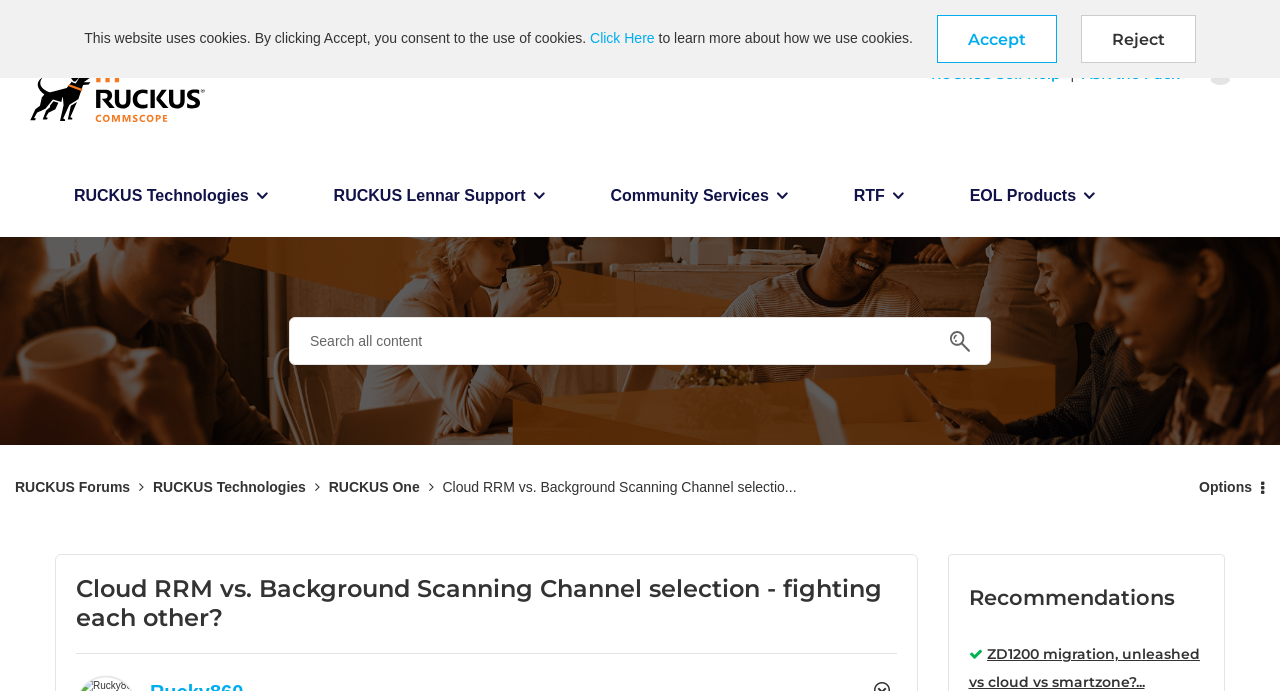Determine the coordinates of the bounding box for the clickable area needed to execute this instruction: "Click on Options".

[0.927, 0.676, 0.988, 0.734]